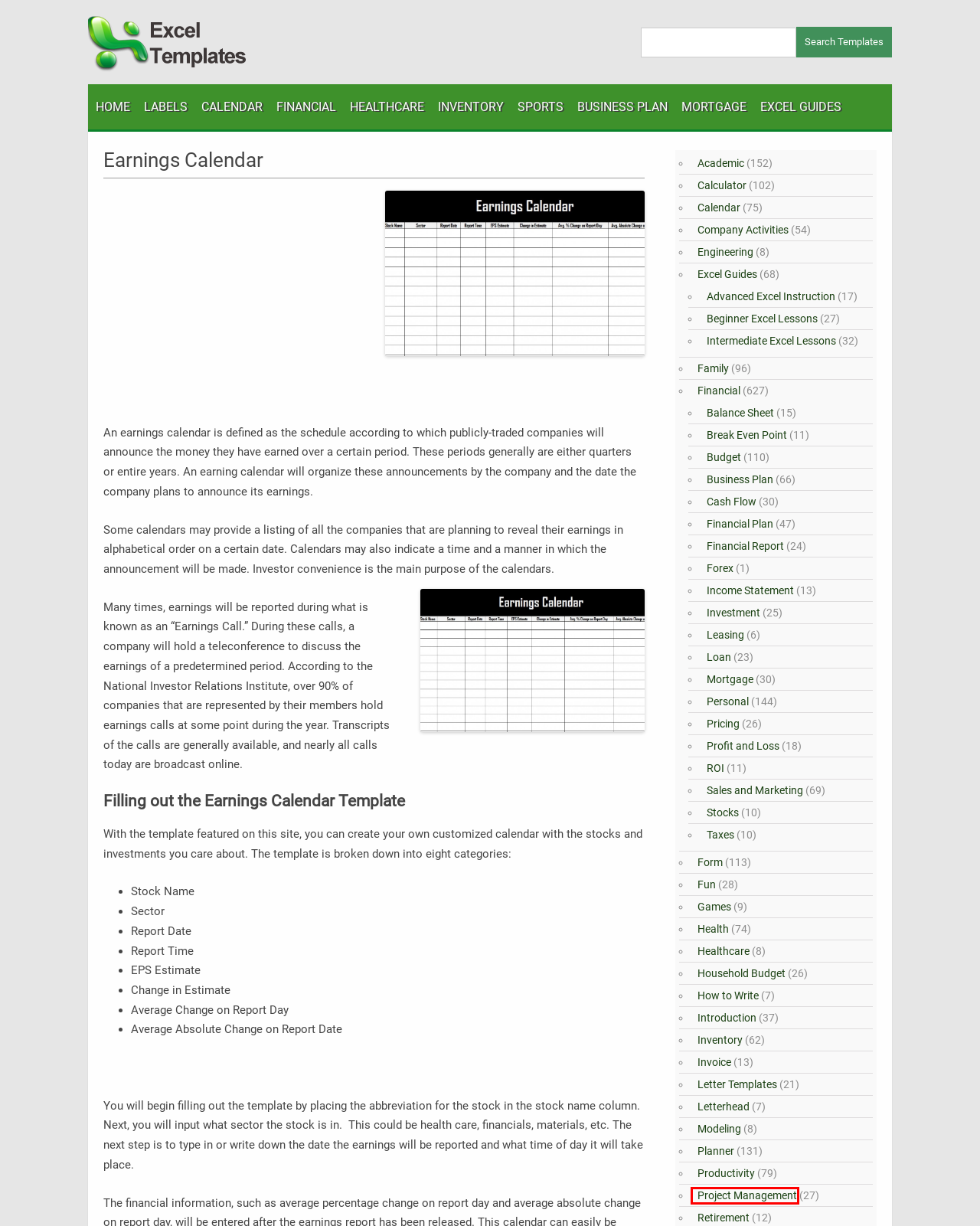Look at the screenshot of a webpage with a red bounding box and select the webpage description that best corresponds to the new page after clicking the element in the red box. Here are the options:
A. Excel Fun | Fun Excel Projects
B. Excel Forms | Excel Form Templates
C. Break Even Point | Break Even Point Calculator
D. Project Management – Excel Templates
E. Sales and Marketing | Sales and Marketing Plan
F. Profit and Loss | Profit and Loss Template
G. Excel Templates | Excel Spreadsheets
H. Compatible Avery Templates | Free Compatible Avery Templates

D